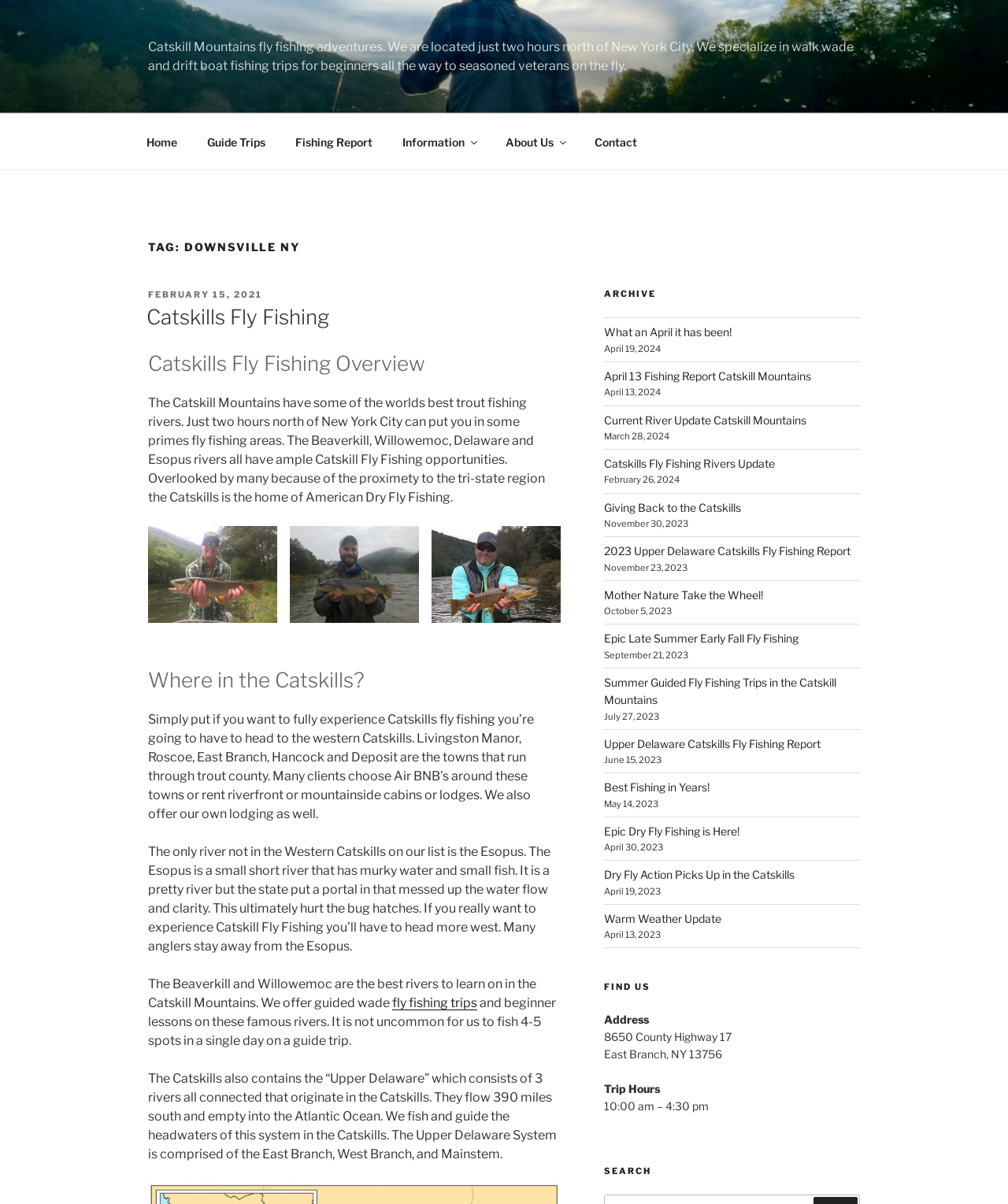Locate the bounding box coordinates of the element you need to click to accomplish the task described by this instruction: "Click on 'About Us'".

[0.488, 0.102, 0.573, 0.134]